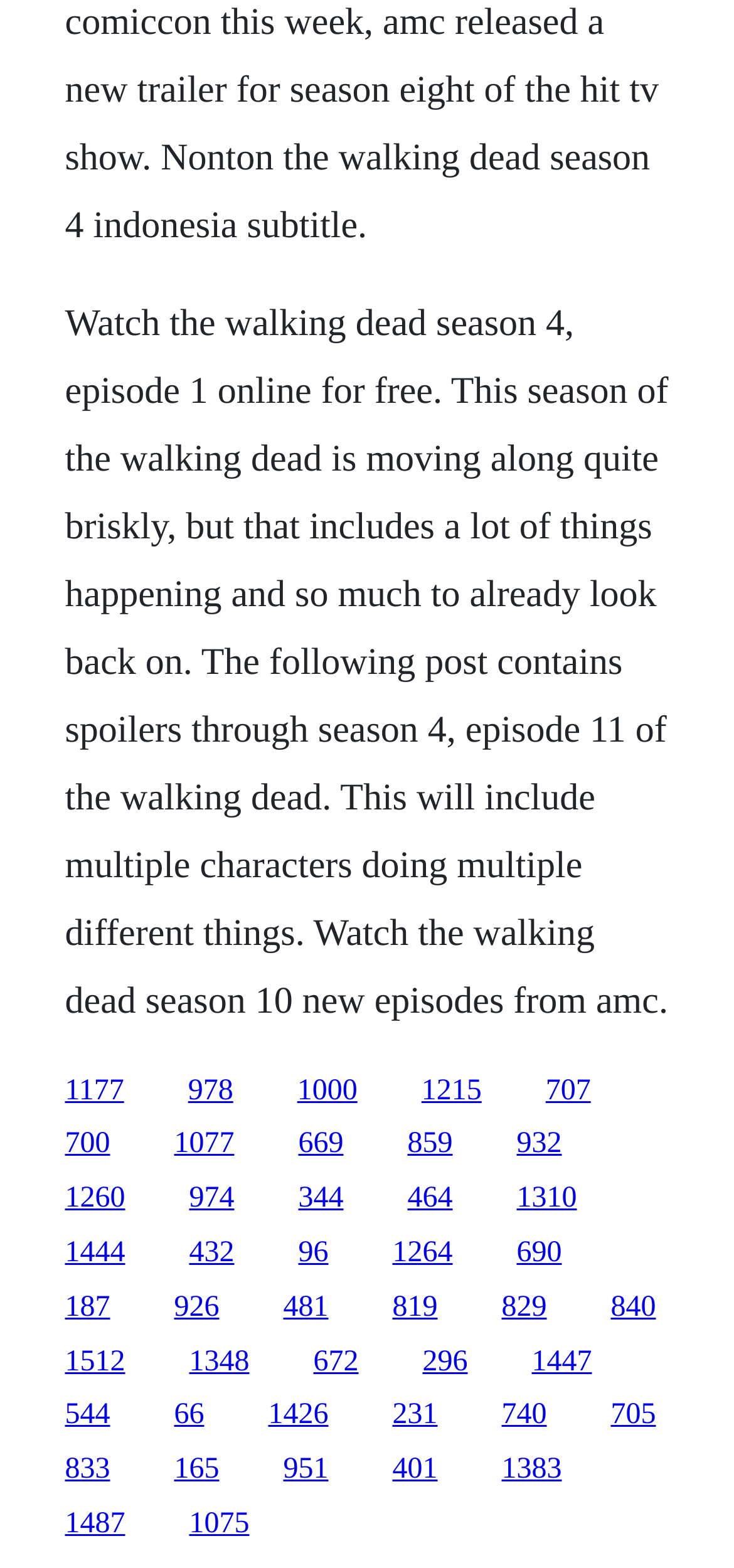Locate the bounding box coordinates of the area you need to click to fulfill this instruction: 'Visit the page for The Walking Dead Season 4, Episode 11'. The coordinates must be in the form of four float numbers ranging from 0 to 1: [left, top, right, bottom].

[0.574, 0.685, 0.656, 0.705]